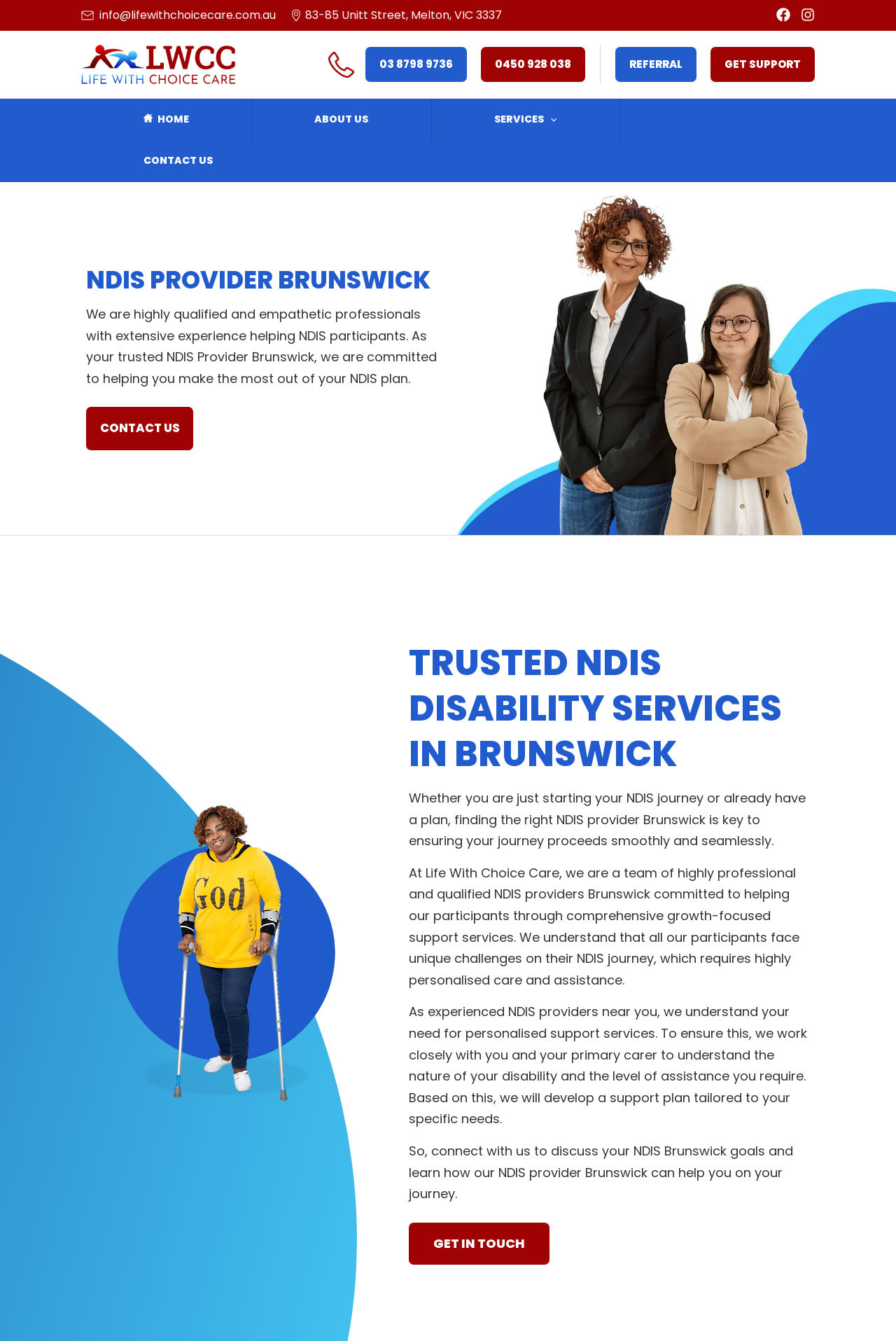Could you highlight the region that needs to be clicked to execute the instruction: "Learn more about the 'SERVICES' by clicking the menu toggle"?

[0.482, 0.074, 0.692, 0.104]